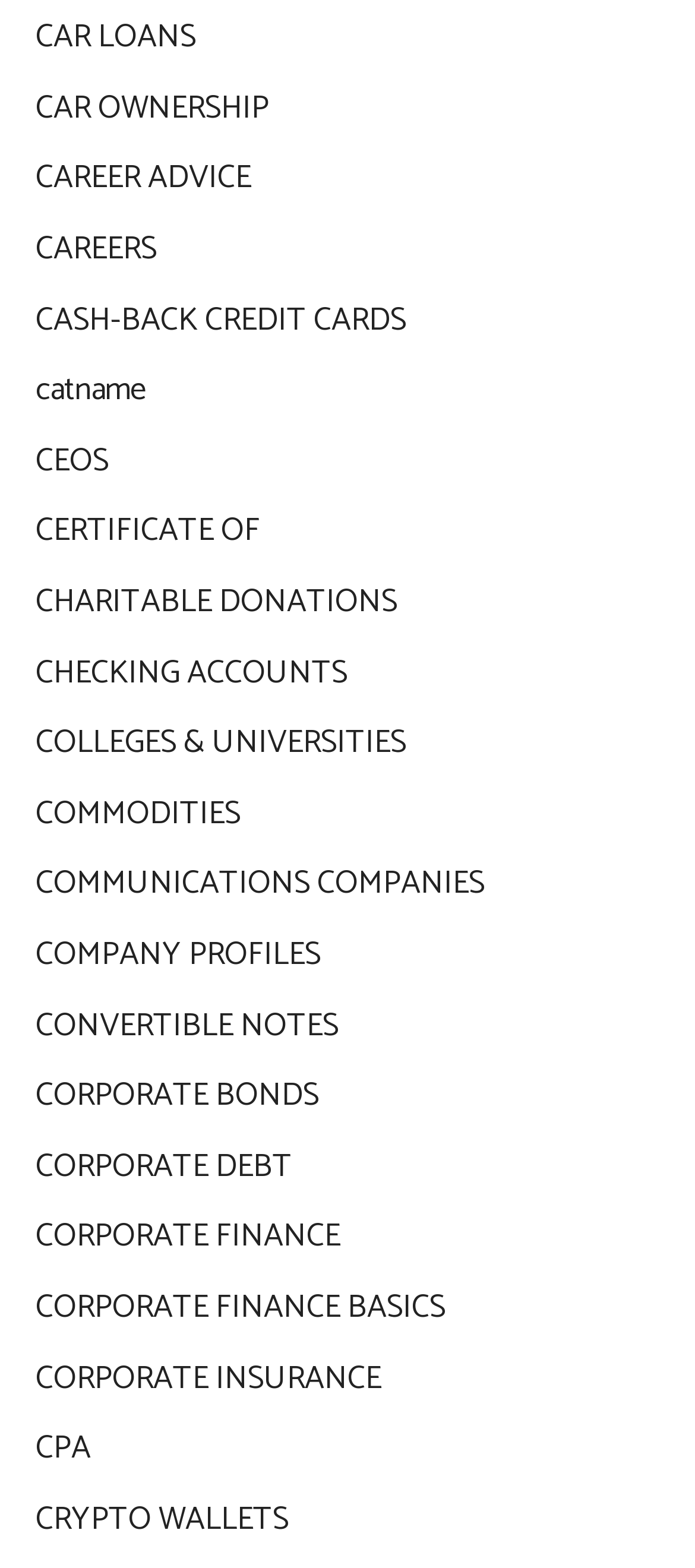Given the element description "CORPORATE BONDS" in the screenshot, predict the bounding box coordinates of that UI element.

[0.051, 0.682, 0.459, 0.716]